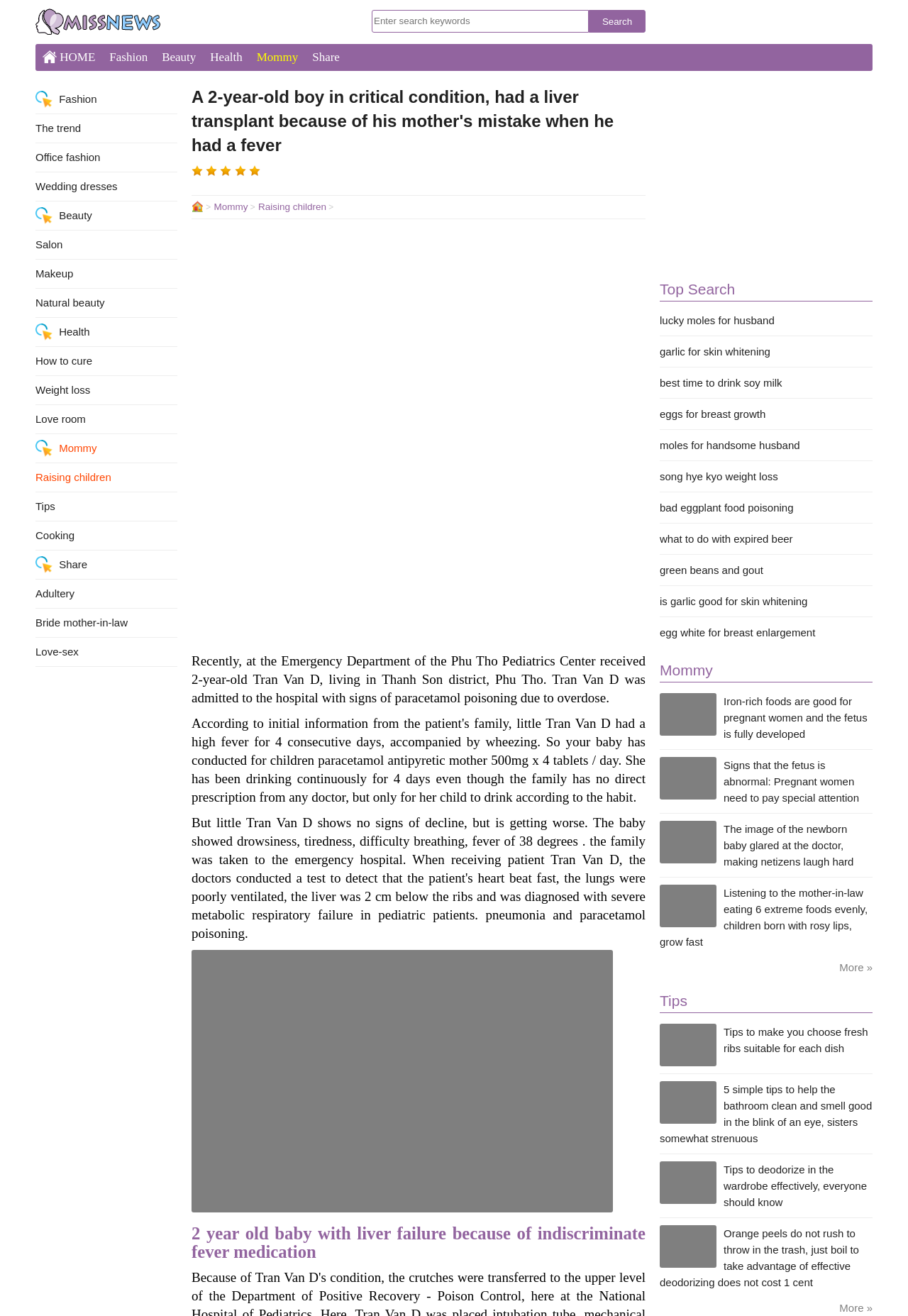Determine the bounding box coordinates for the element that should be clicked to follow this instruction: "Browse the 'Tips' section". The coordinates should be given as four float numbers between 0 and 1, in the format [left, top, right, bottom].

[0.727, 0.754, 0.757, 0.767]